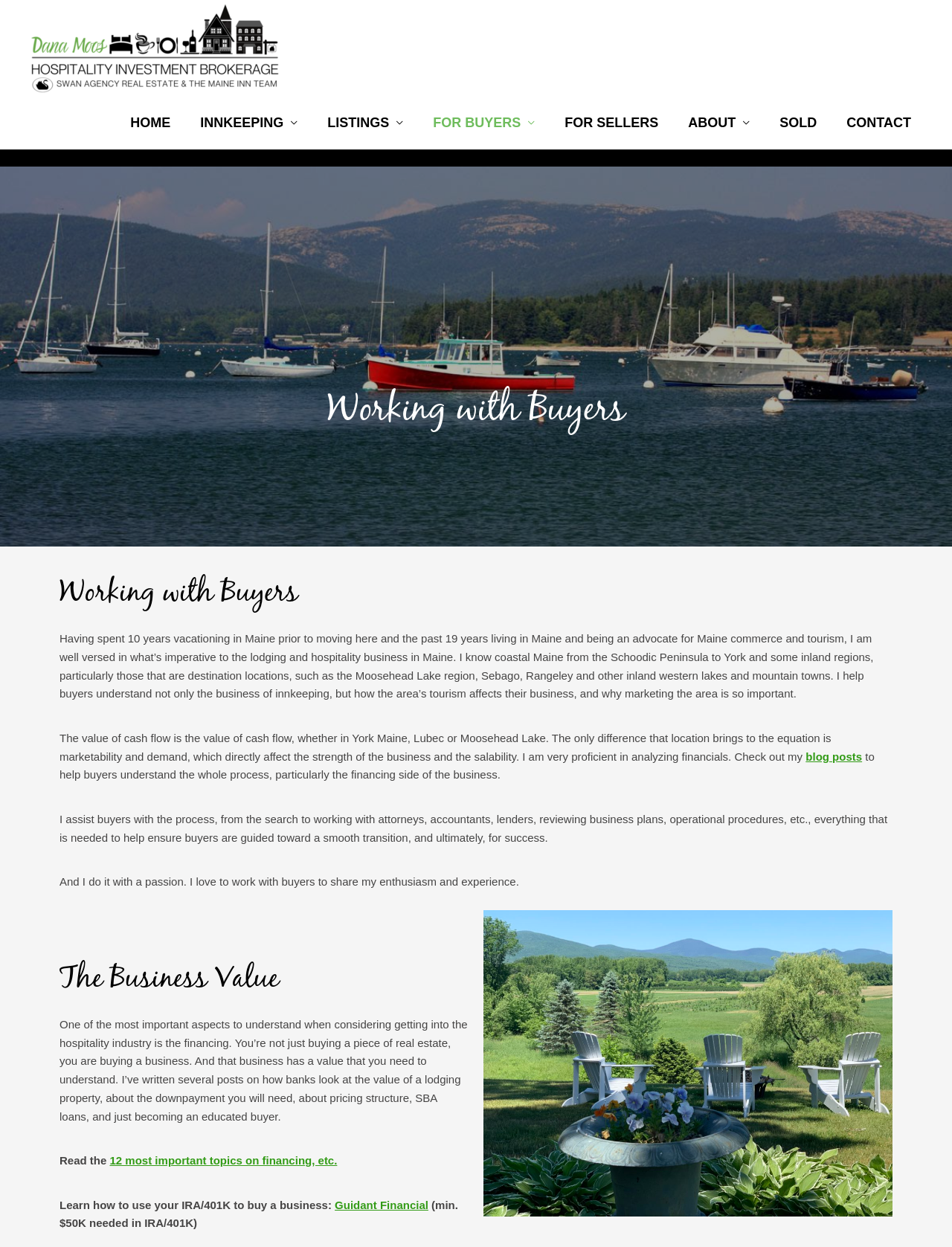What is the author's experience in Maine?
Identify the answer in the screenshot and reply with a single word or phrase.

19 years